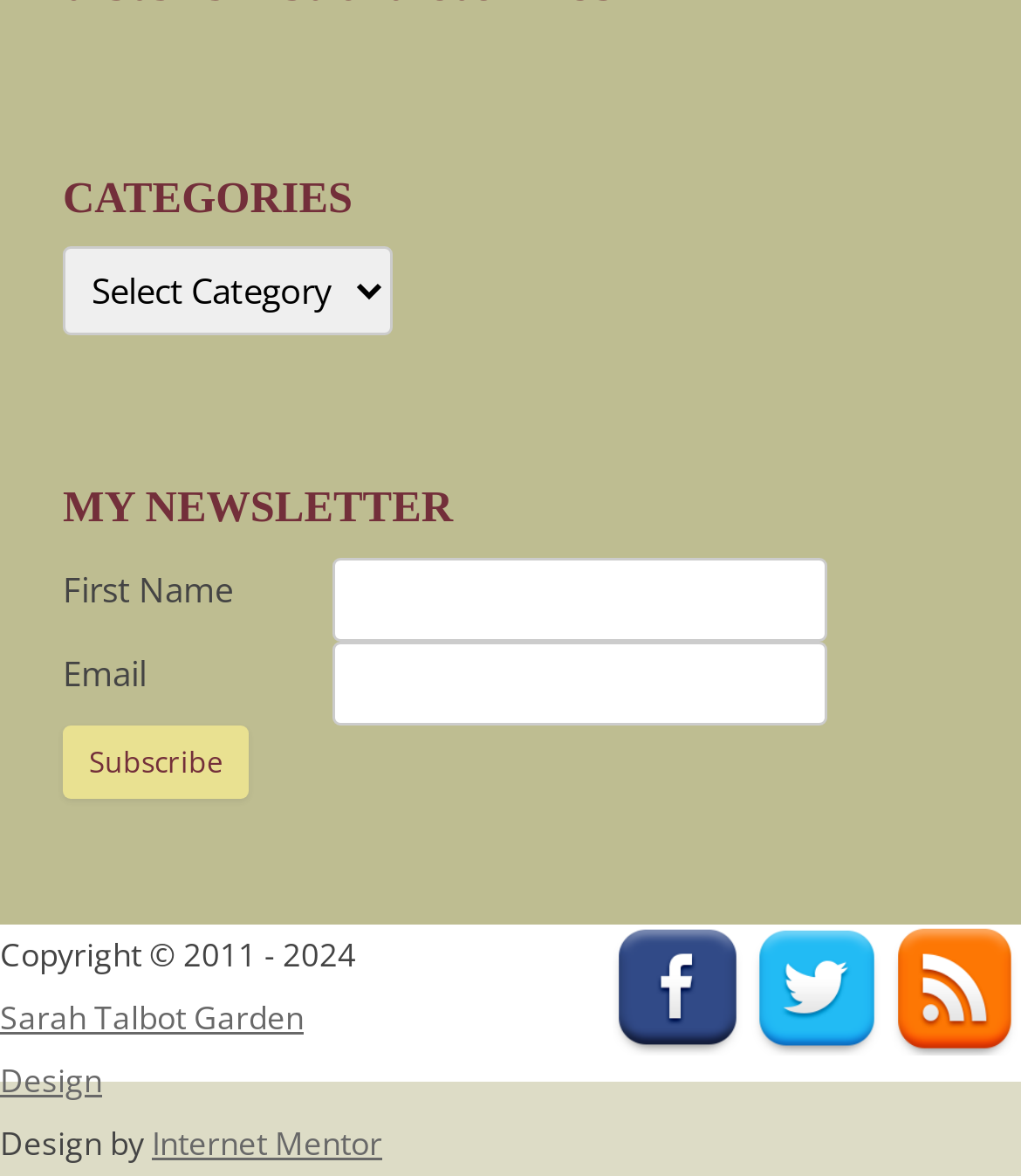What is the label above the 'First Name' input field?
Can you provide an in-depth and detailed response to the question?

The label 'First Name' is displayed above the input field where the user is expected to enter their first name.